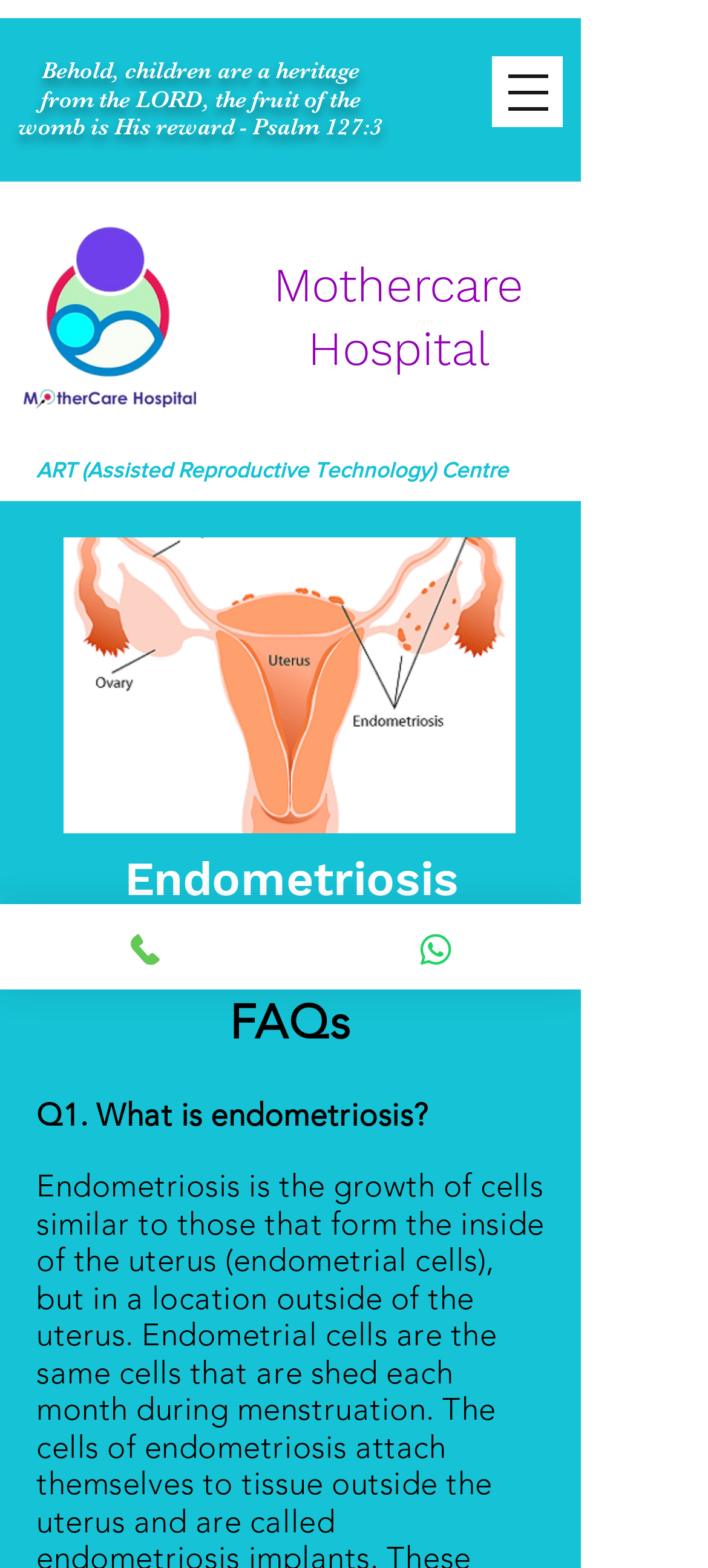Respond to the question below with a single word or phrase: What is the topic of the webpage?

Endometriosis